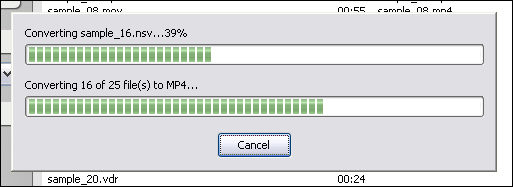Offer a detailed explanation of the image.

The image depicts a software interface displaying a progress dialog for converting video files. The top section indicates that the software is currently converting the file "sample_16.nsv," showing a completion percentage of 39%. Below that, a second progress bar displays the conversion status, specifying that it is on the 16th file out of a total of 25 files being converted to MP4 format. The interface includes a "Cancel" button at the bottom, providing users the option to halt the conversion process if needed. This visual representation illustrates the ongoing video conversion, giving users real-time feedback on the status and progress.